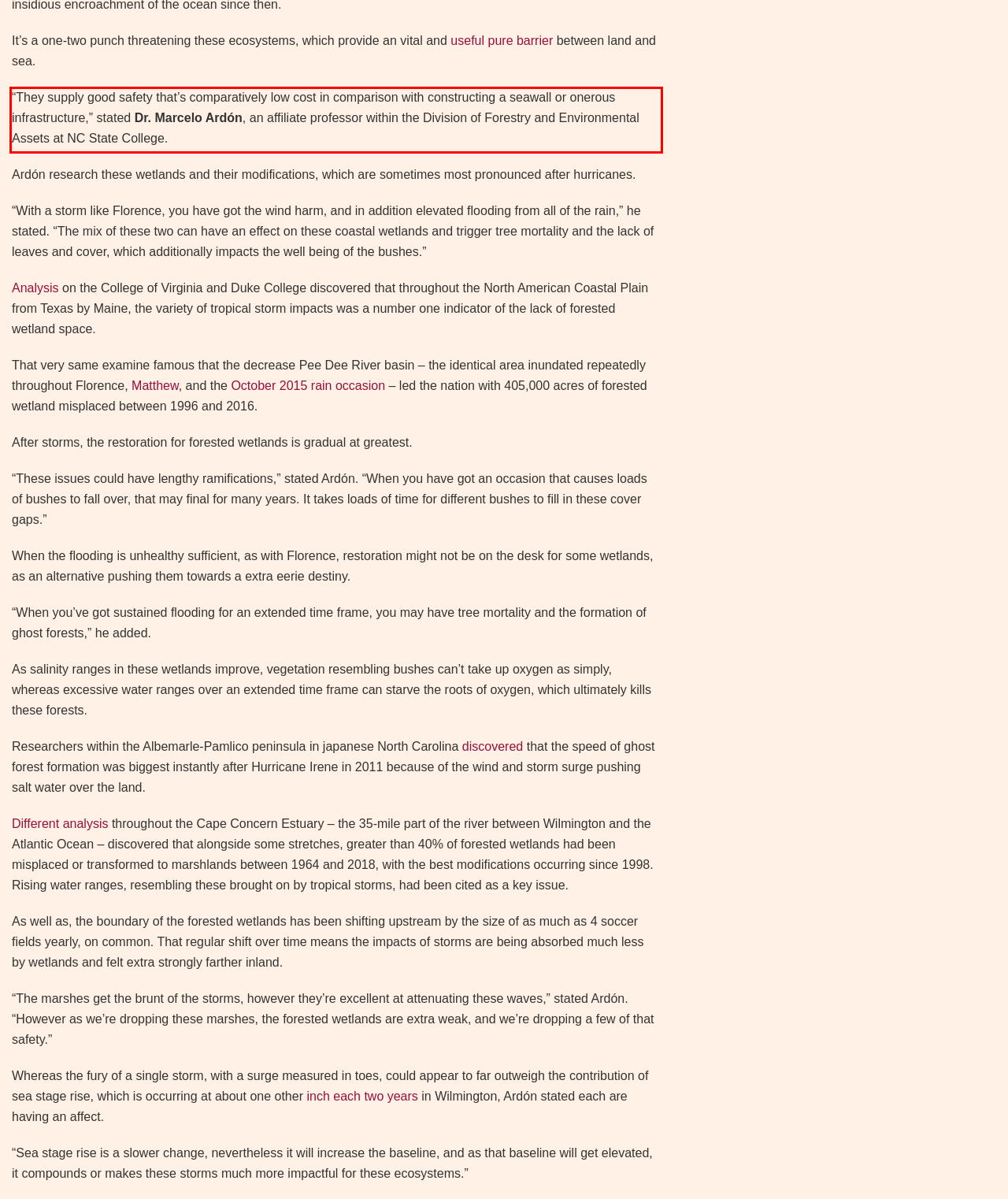Look at the provided screenshot of the webpage and perform OCR on the text within the red bounding box.

“They supply good safety that’s comparatively low cost in comparison with constructing a seawall or onerous infrastructure,” stated Dr. Marcelo Ardón, an affiliate professor within the Division of Forestry and Environmental Assets at NC State College.